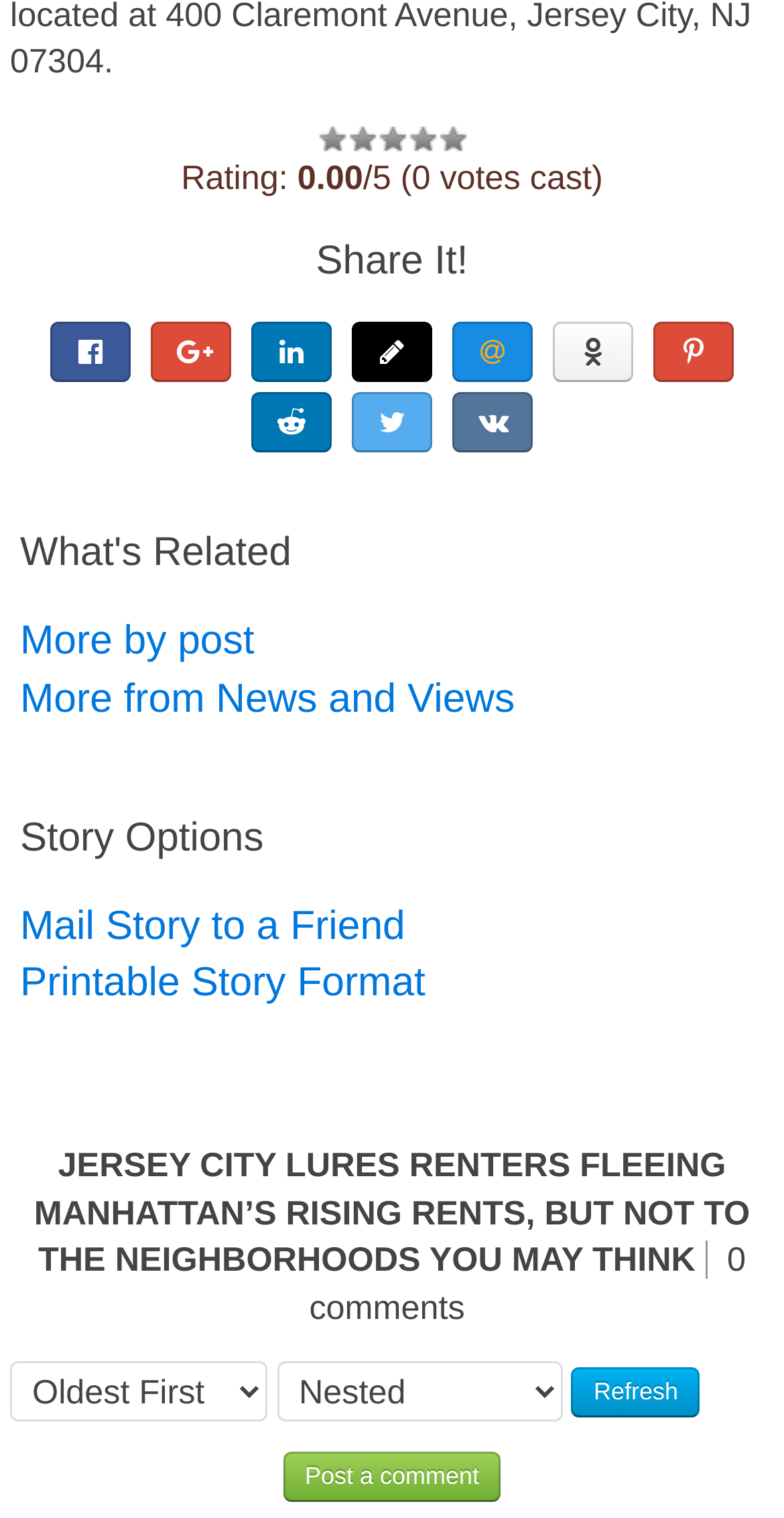What is the rating of the story?
Your answer should be a single word or phrase derived from the screenshot.

Not rated